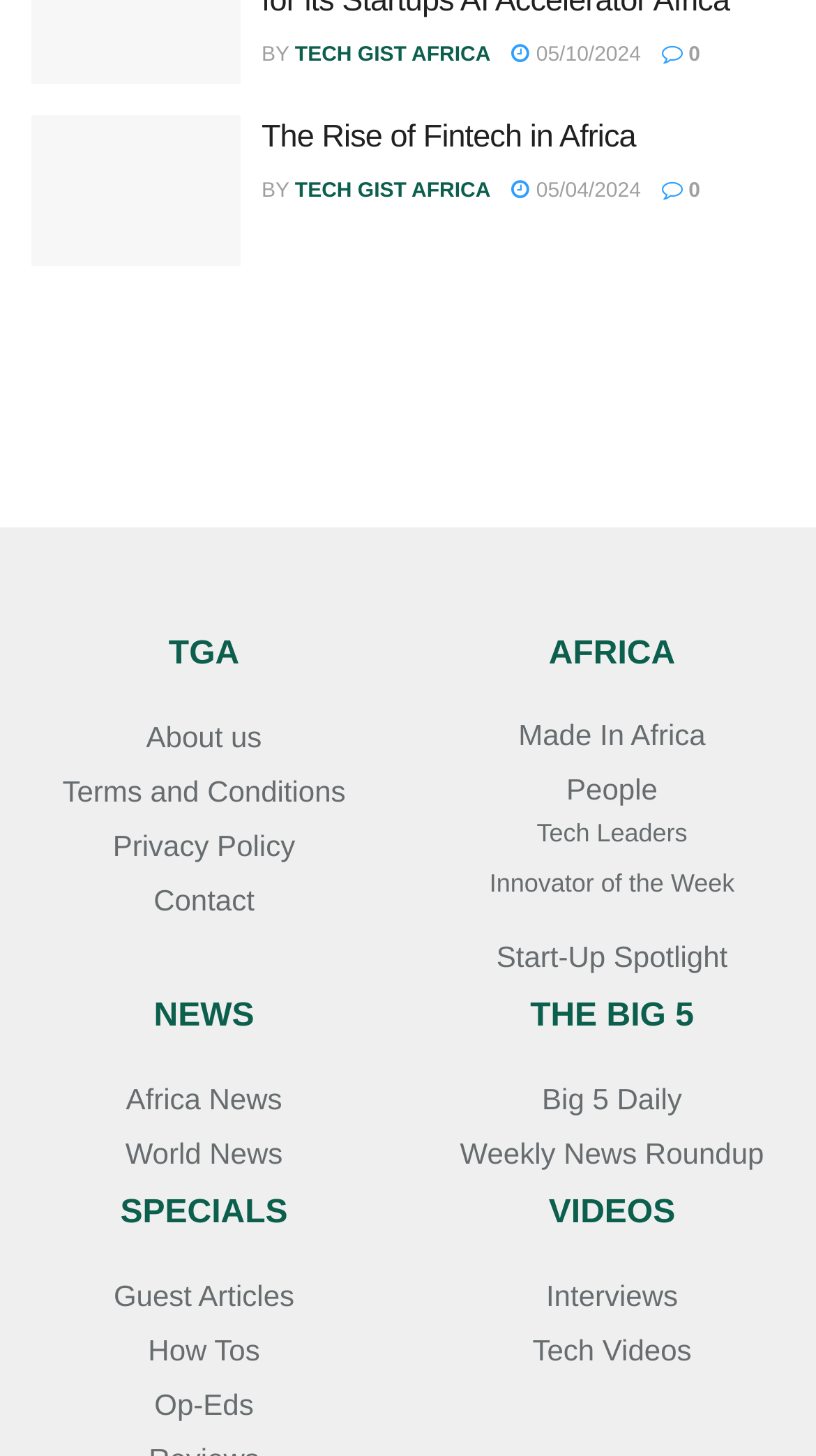Bounding box coordinates are to be given in the format (top-left x, top-left y, bottom-right x, bottom-right y). All values must be floating point numbers between 0 and 1. Provide the bounding box coordinate for the UI element described as: About us

[0.179, 0.495, 0.321, 0.518]